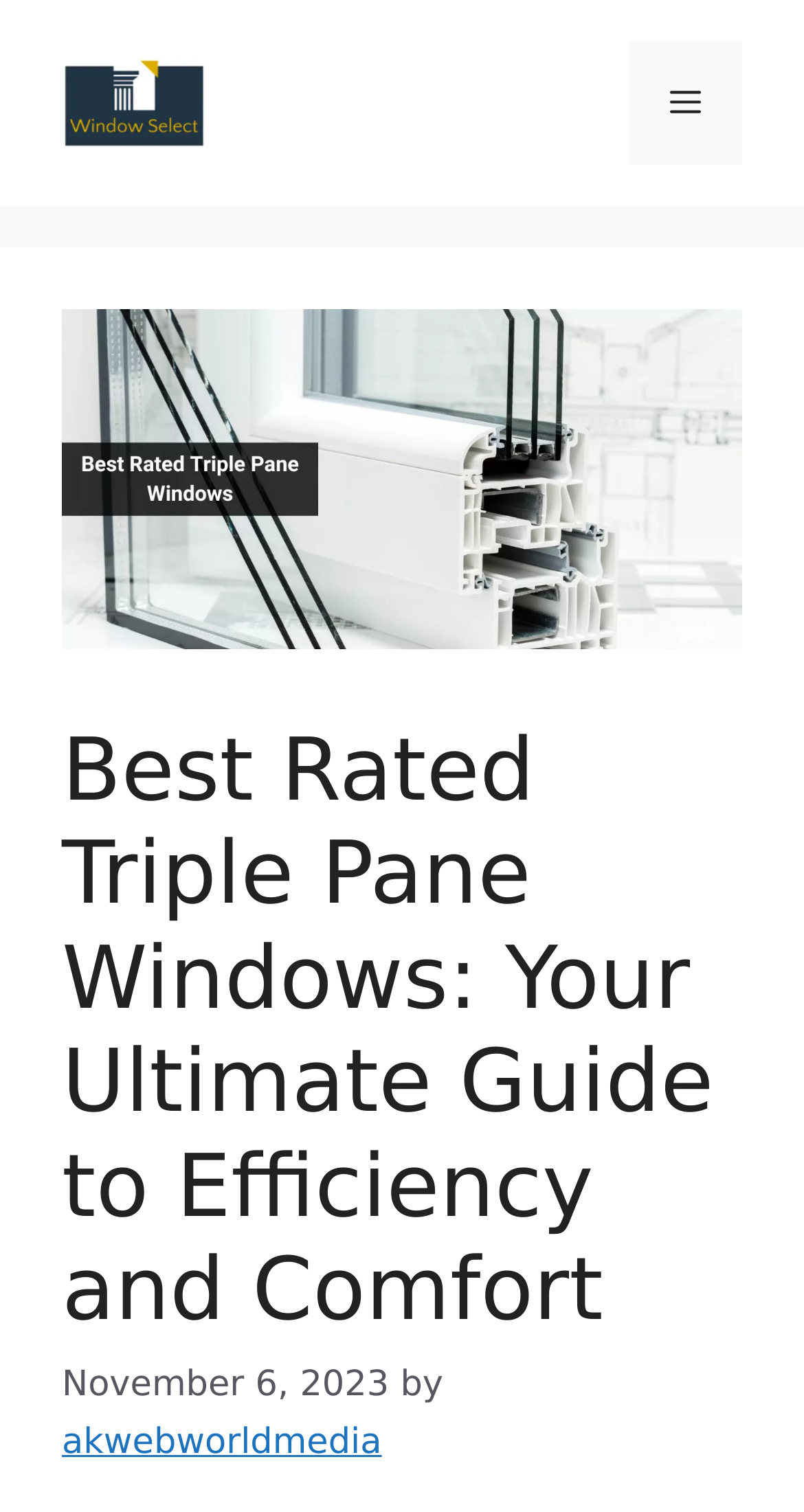Is the menu expanded?
Kindly offer a detailed explanation using the data available in the image.

I determined that the menu is not expanded by checking the 'expanded' property of the button 'Menu' which is set to 'False', indicating that the menu is not currently expanded.